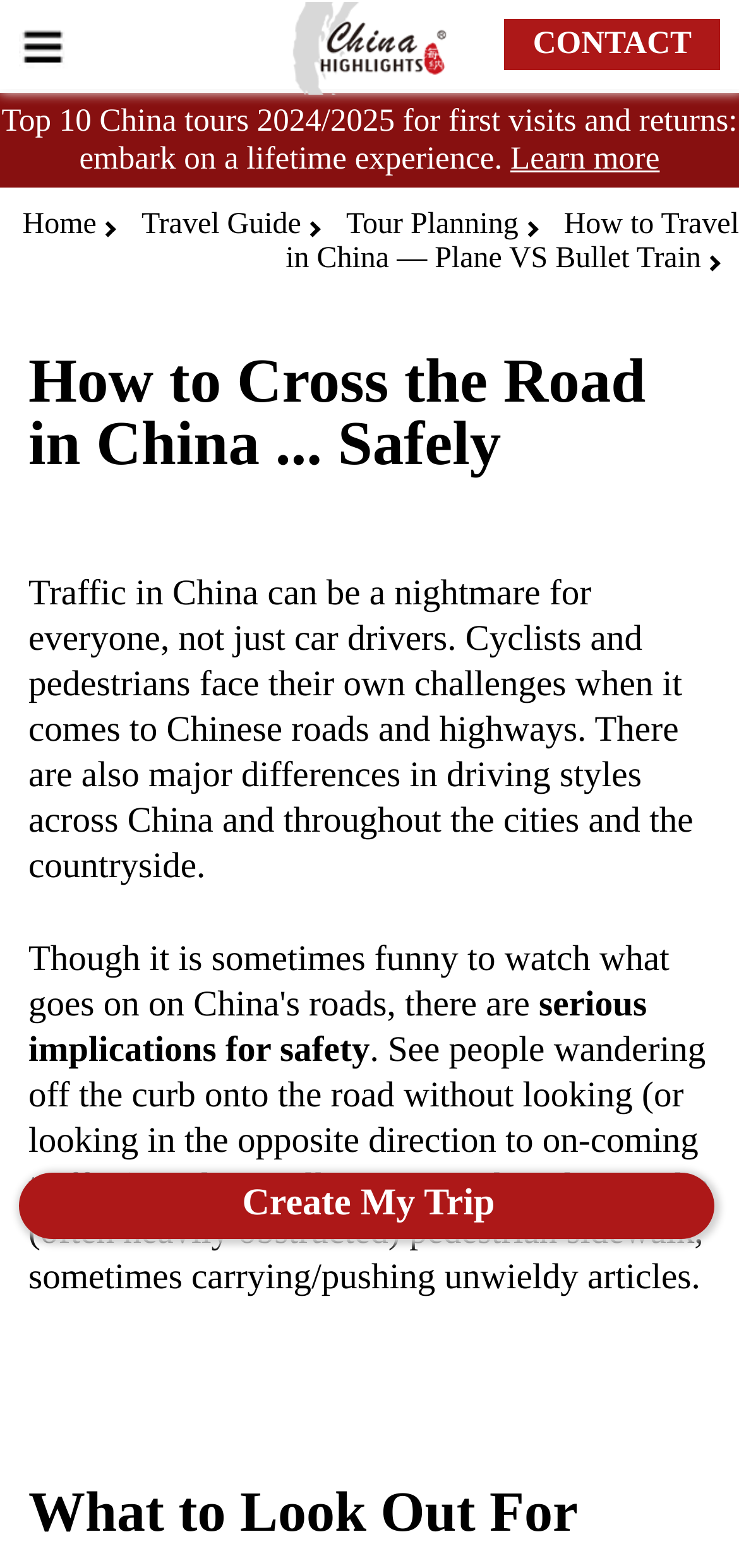From the image, can you give a detailed response to the question below:
What is the purpose of the 'Create My Trip' button?

The 'Create My Trip' button is likely a call-to-action for users to plan their trip to China, given its placement at the bottom of the webpage and the context of the webpage being a travel guide.